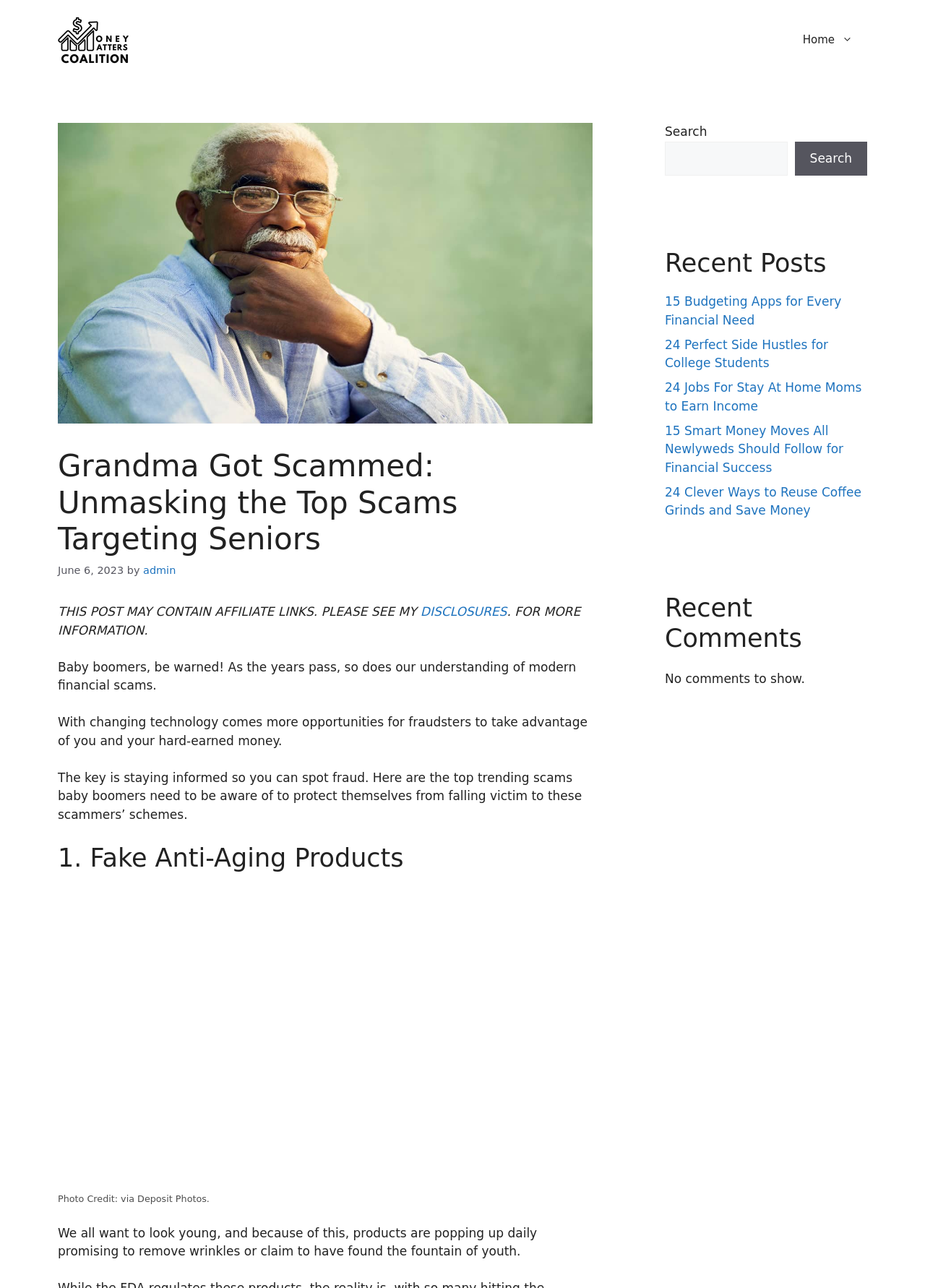What is the author of the post? Using the information from the screenshot, answer with a single word or phrase.

admin